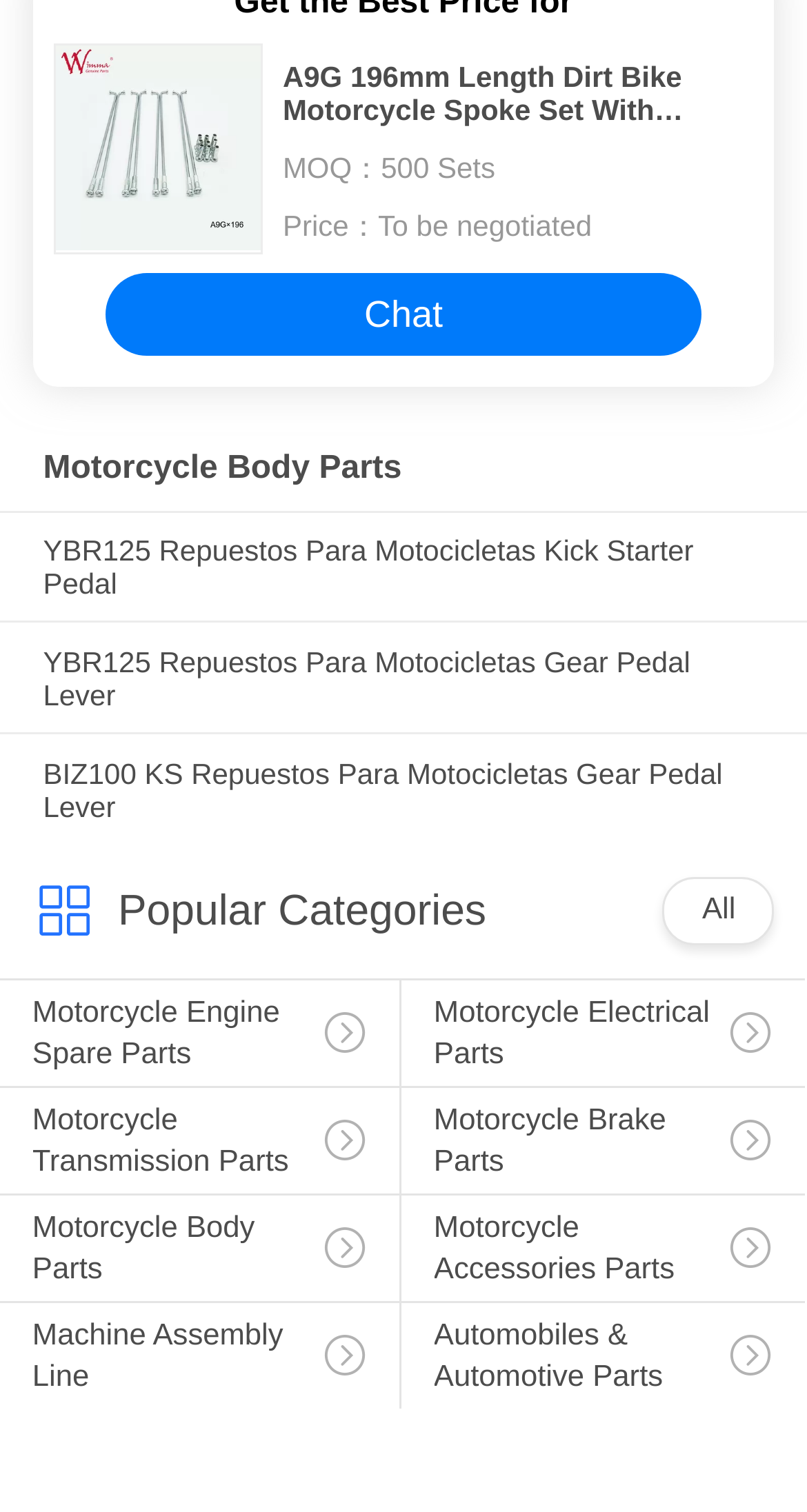From the screenshot, find the bounding box of the UI element matching this description: "Motorcycle Engine Spare Parts". Supply the bounding box coordinates in the form [left, top, right, bottom], each a float between 0 and 1.

[0.0, 0.649, 0.495, 0.75]